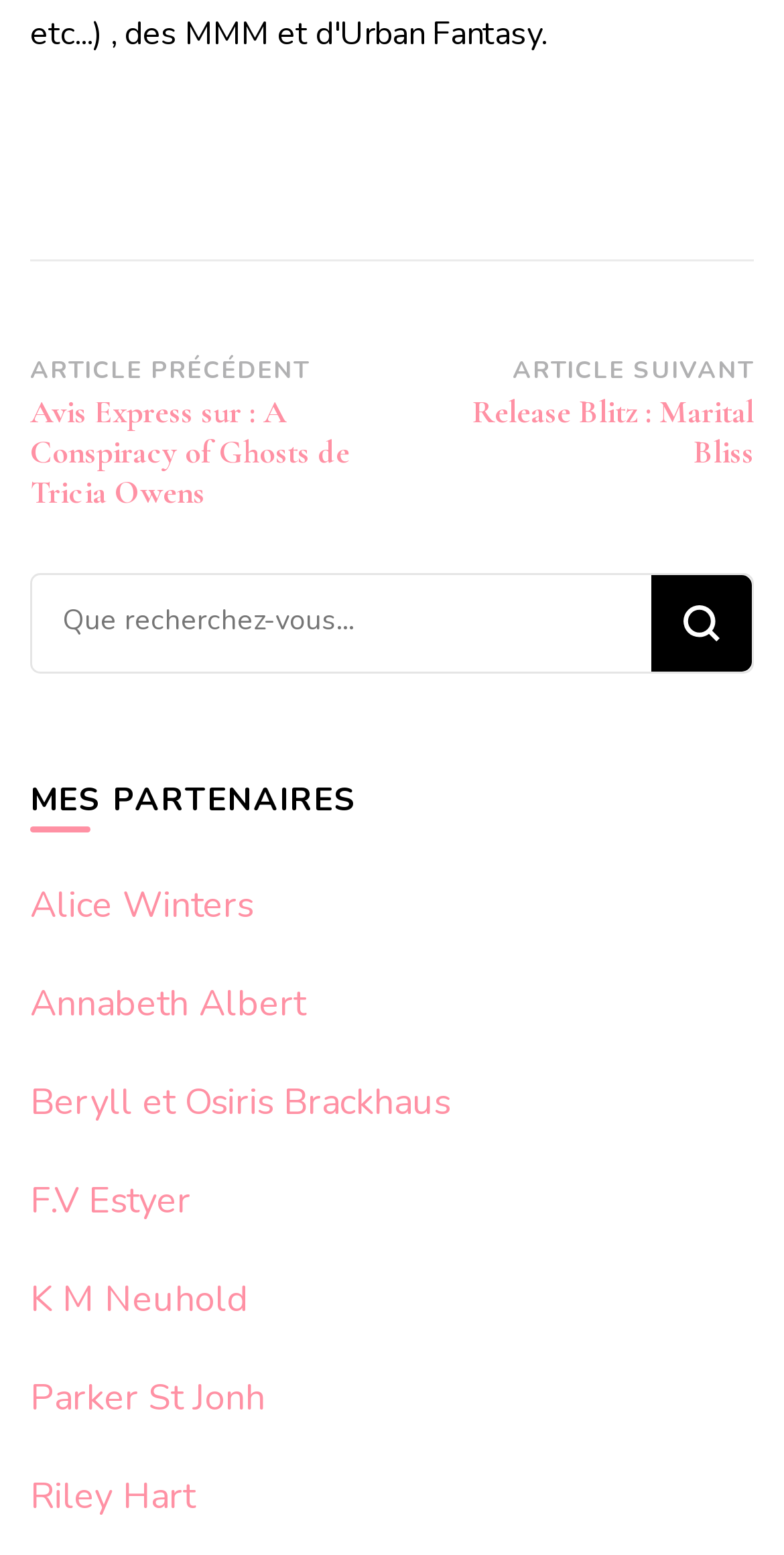Provide the bounding box coordinates of the HTML element described by the text: "Tracy Hardy". The coordinates should be in the format [left, top, right, bottom] with values between 0 and 1.

None